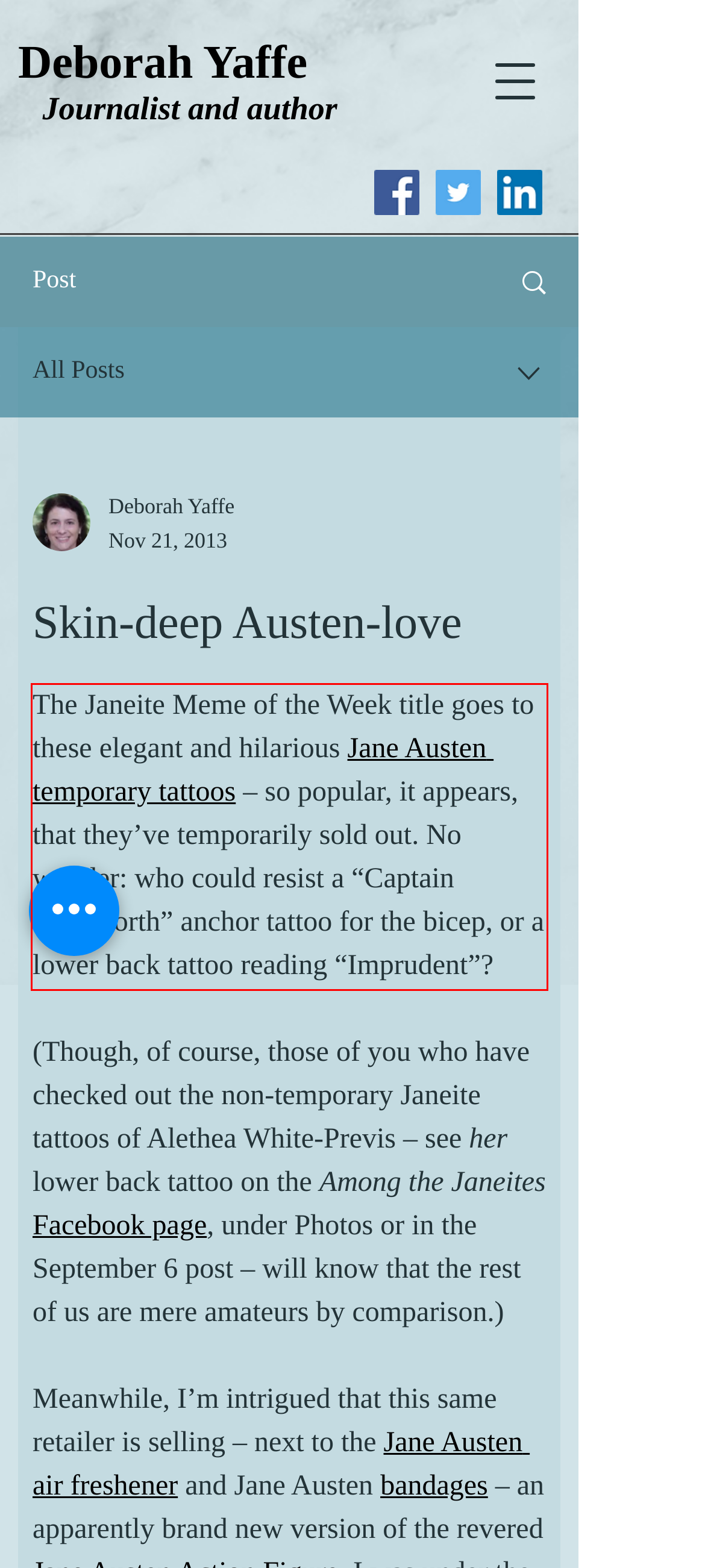You are given a webpage screenshot with a red bounding box around a UI element. Extract and generate the text inside this red bounding box.

The Janeite Meme of the Week title goes to these elegant and hilarious Jane Austen temporary tattoos – so popular, it appears, that they’ve temporarily sold out. No wonder: who could resist a “Captain Wentworth” anchor tattoo for the bicep, or a lower back tattoo reading “Imprudent”?